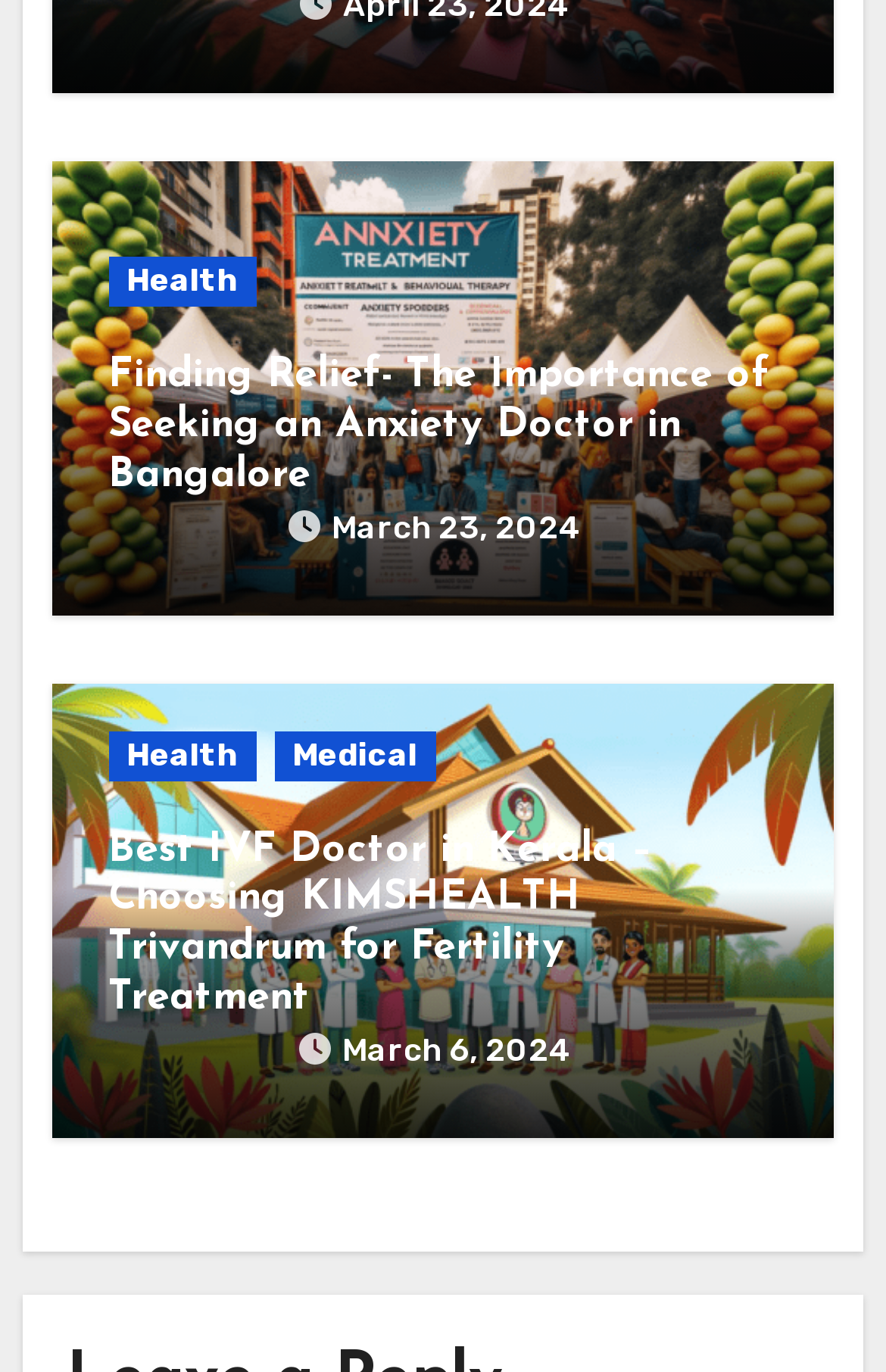Based on the image, give a detailed response to the question: What is the topic of the second article?

The second article has a heading 'Best IVF Doctor in Kerala – Choosing KIMSHEALTH Trivandrum for Fertility Treatment', which suggests that the topic of the second article is Fertility Treatment.